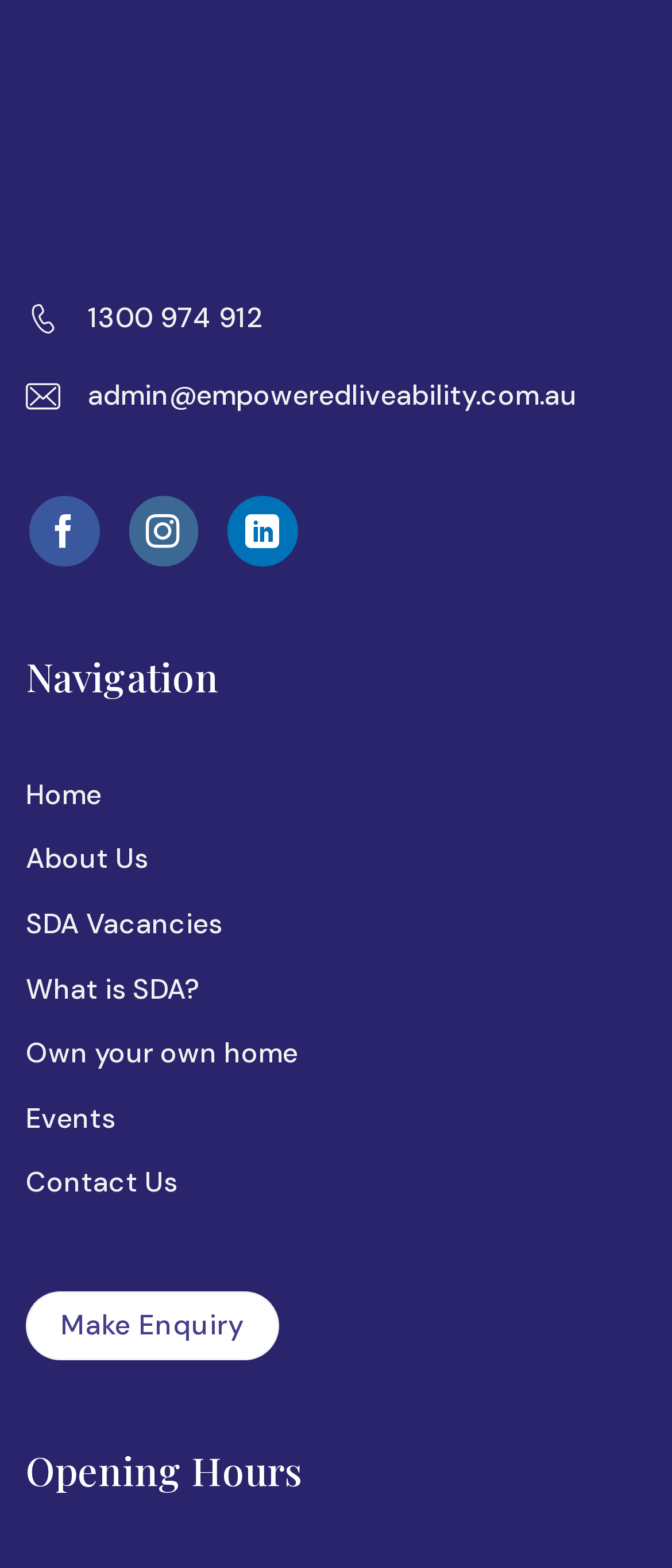What is the purpose of the 'Make Enquiry' link?
Relying on the image, give a concise answer in one word or a brief phrase.

To make an enquiry